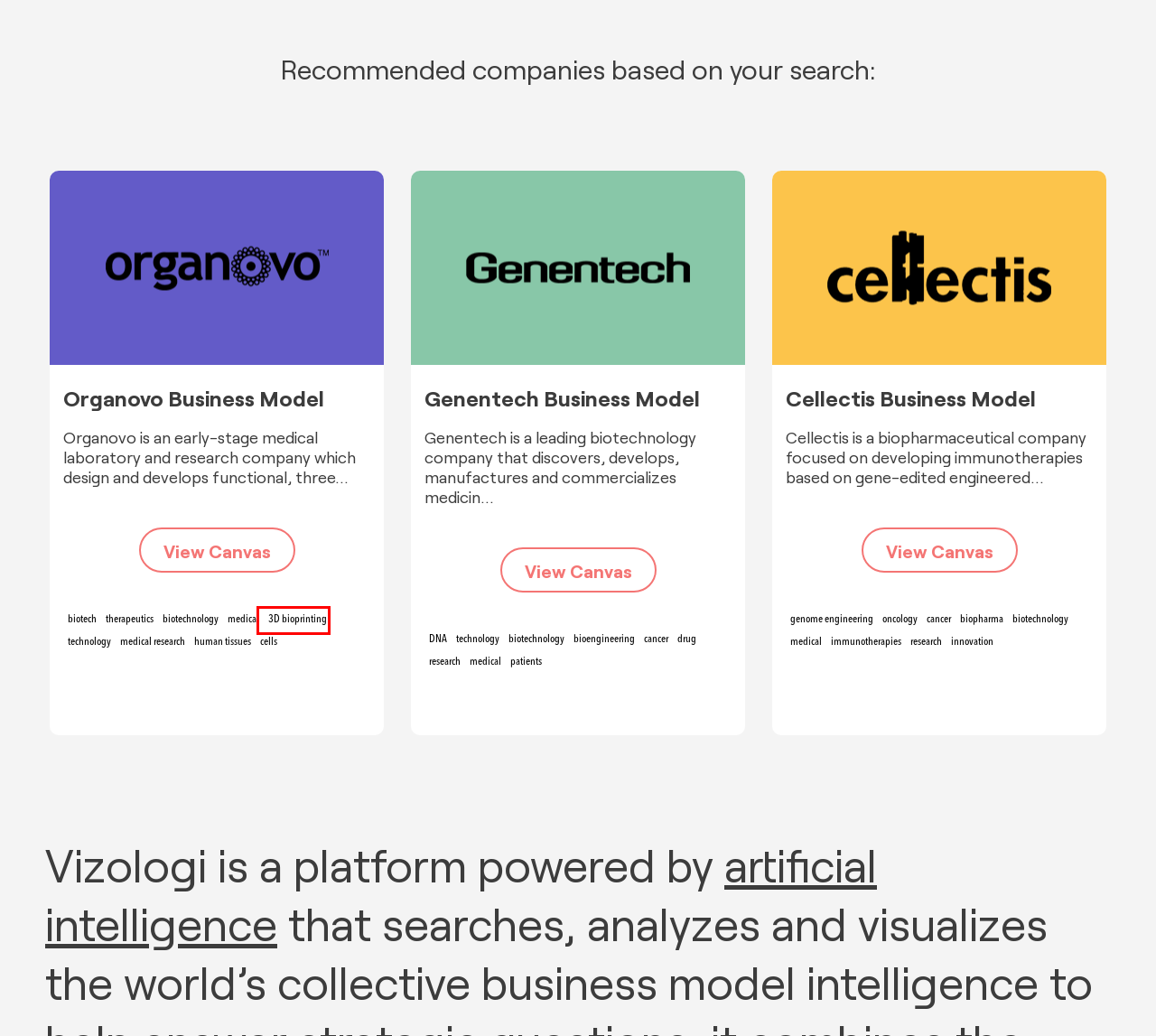You have a screenshot of a webpage with a red bounding box around an element. Choose the best matching webpage description that would appear after clicking the highlighted element. Here are the candidates:
A. Technology Business Models | Canvas Examples & Business
	Strategy - Vizologi
B. Innovation Business Models | Canvas Examples & Business
	Strategy - Vizologi
C. What is Cellectis's business model? | Vizologi
D. Biotechnology Business Models | Canvas Examples & Business
	Strategy - Vizologi
E. Genome Engineering Business Models | Canvas Examples & Business
	Strategy - Vizologi
F. Therapeutics Business Models | Canvas Examples & Business
	Strategy - Vizologi
G. DNA Business Models | Canvas Examples & Business
	Strategy - Vizologi
H. 3D Bioprinting Business Models | Canvas Examples & Business
	Strategy - Vizologi

H